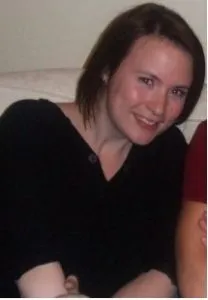Explain in detail what you see in the image.

The image features Tiffany Sherrington, a Strategy Director with Mindshare in London. She is photographed with a friendly smile, showcasing a relaxed demeanor as she sits on a couch. The context of the image relates to her upcoming role with the NGO Iracambi, where she will contribute to conservation efforts in the Brazilian forest. Tiffany is recognized for her extensive experience in marketing communications, having previously worked in various strategic roles at notable agencies such as Millward Brown, JWT, and Landor. The backdrop of the photo suggests a casual and inviting atmosphere, reflecting her approachable personality as she embarks on this impactful journey.